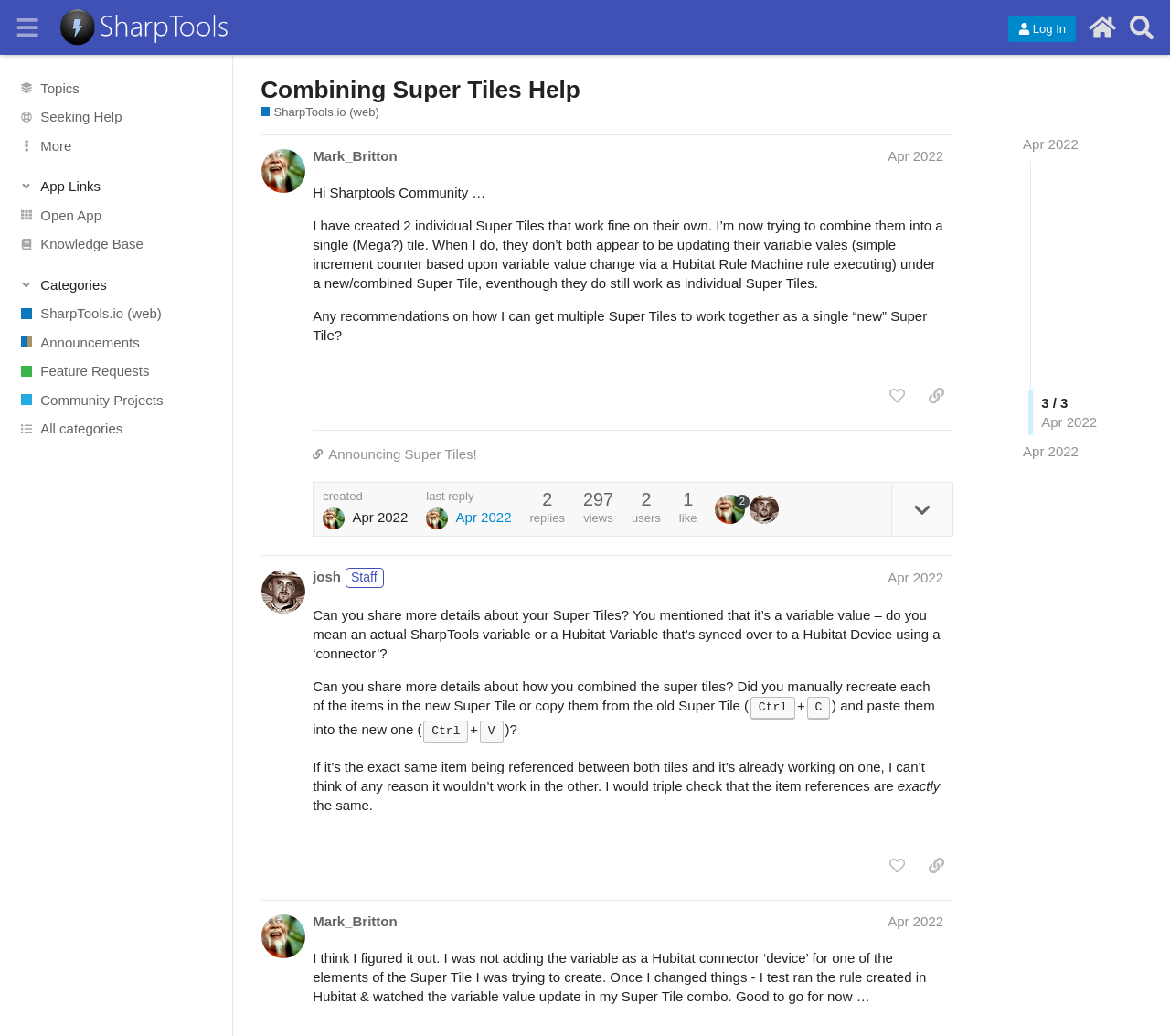Identify the bounding box coordinates of the clickable region required to complete the instruction: "Click on the 'Log In' button". The coordinates should be given as four float numbers within the range of 0 and 1, i.e., [left, top, right, bottom].

[0.862, 0.015, 0.92, 0.041]